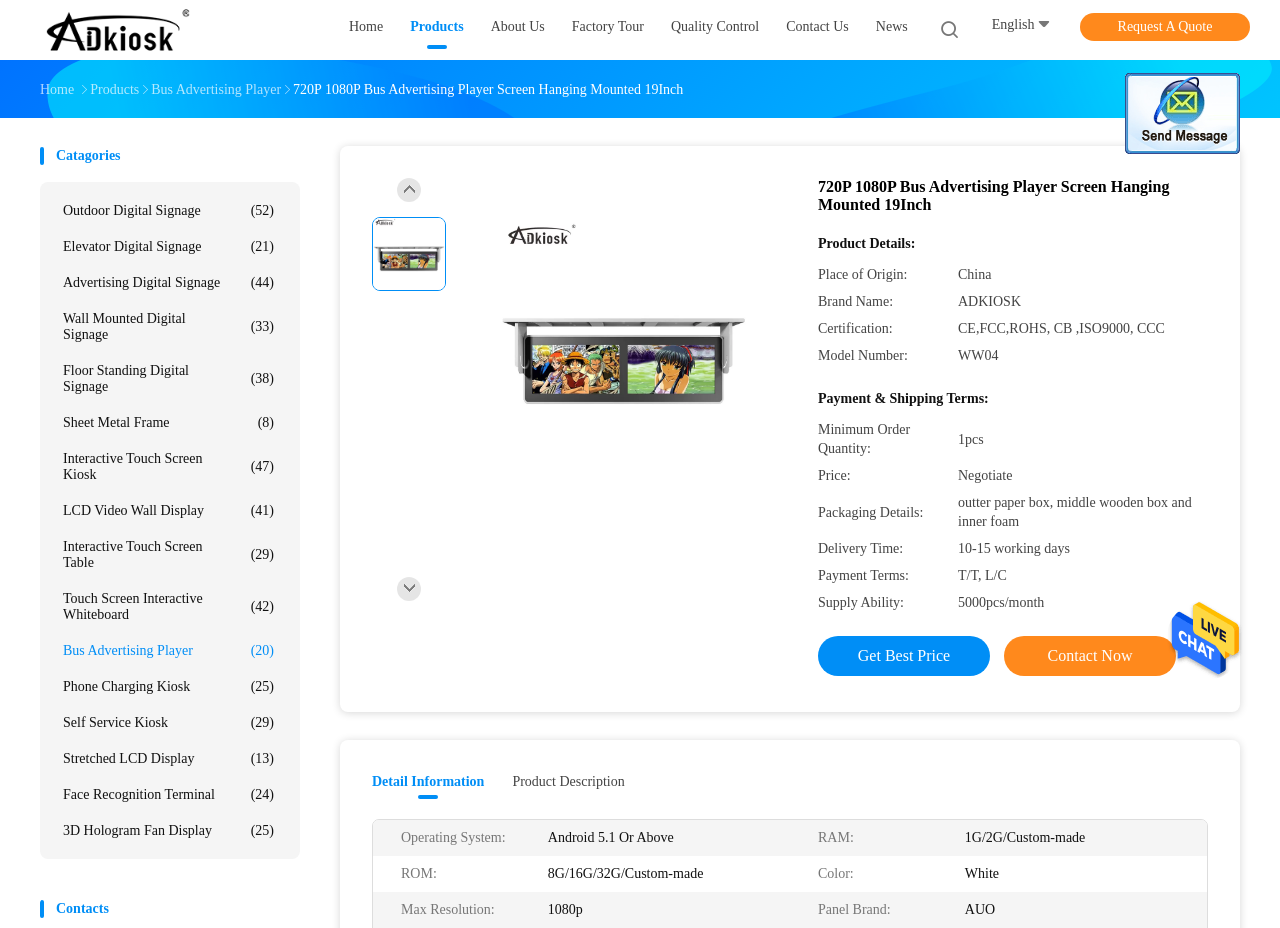Provide a thorough description of the webpage's content and layout.

This webpage is about a product called "720P 1080P Bus Advertising Player Screen Hanging Mounted 19Inch" from a Chinese company called Shenzhen Adkiosk Technology Co., Ltd. At the top of the page, there is a navigation menu with links to "Home", "Products", "About Us", "Factory Tour", "Quality Control", "Contact Us", and "News". Below the navigation menu, there is a button to "Send Message" and a link to "Request A Quote".

On the left side of the page, there is a list of categories, including "Outdoor Digital Signage", "Elevator Digital Signage", "Advertising Digital Signage", and others. Each category has a link to a corresponding page.

In the main content area, there is a heading that displays the product name, followed by a table with product details, including "Place of Origin", "Brand Name", "Certification", and "Model Number". Below the table, there is a section on "Payment & Shipping Terms" with a table that displays information on minimum order quantity, price, and shipping details.

There are two images on the page, one of which is a product image, and the other is a company logo. The product image is displayed twice, once in the main content area and once in a table cell. The company logo is displayed at the top of the page, next to the navigation menu.

At the bottom of the page, there is a link to "Home" and a static text that says "English". There is also a link to "Contacts" and a generic element with no text.